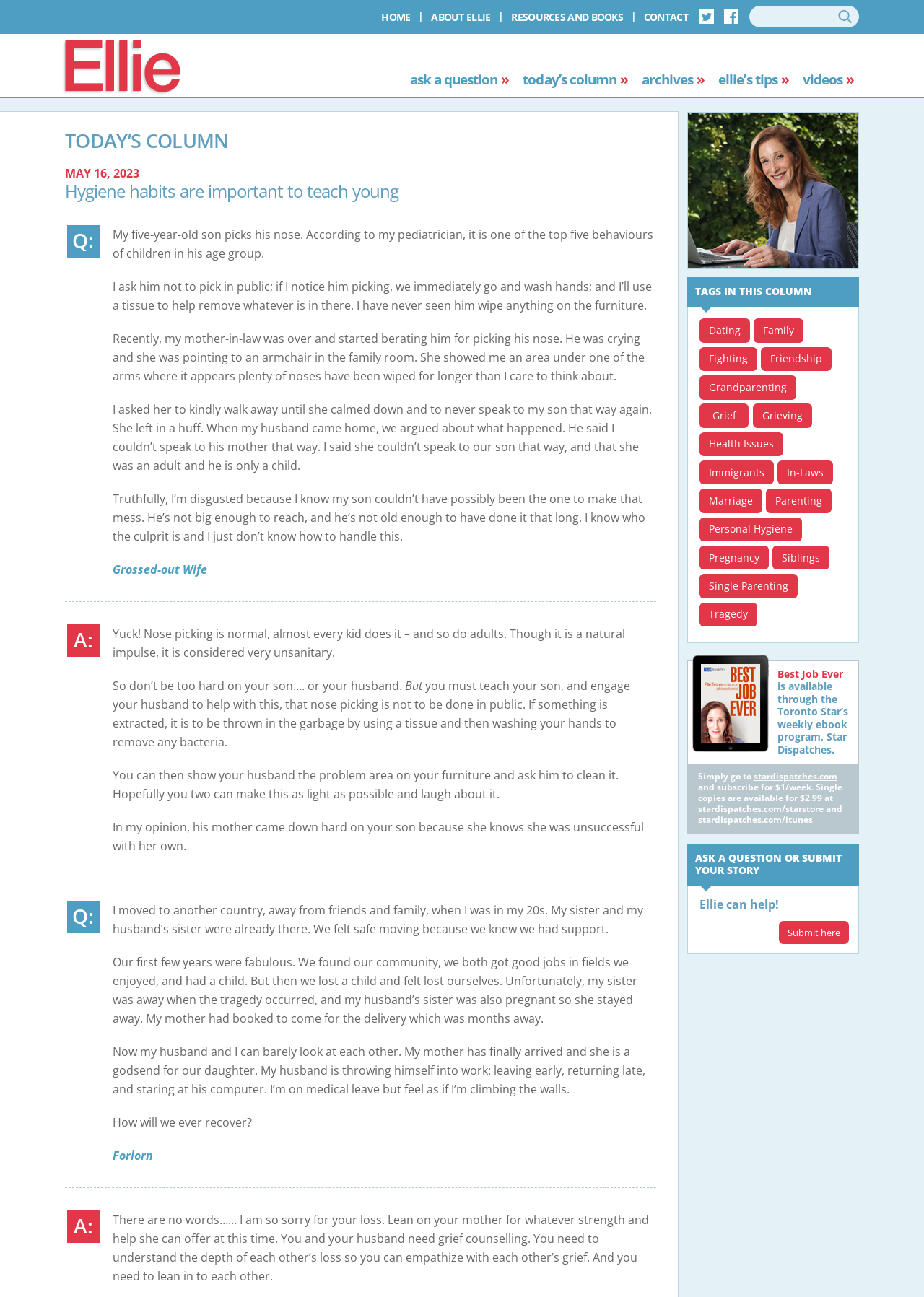What is the age of the son mentioned in the column?
From the image, provide a succinct answer in one word or a short phrase.

Five